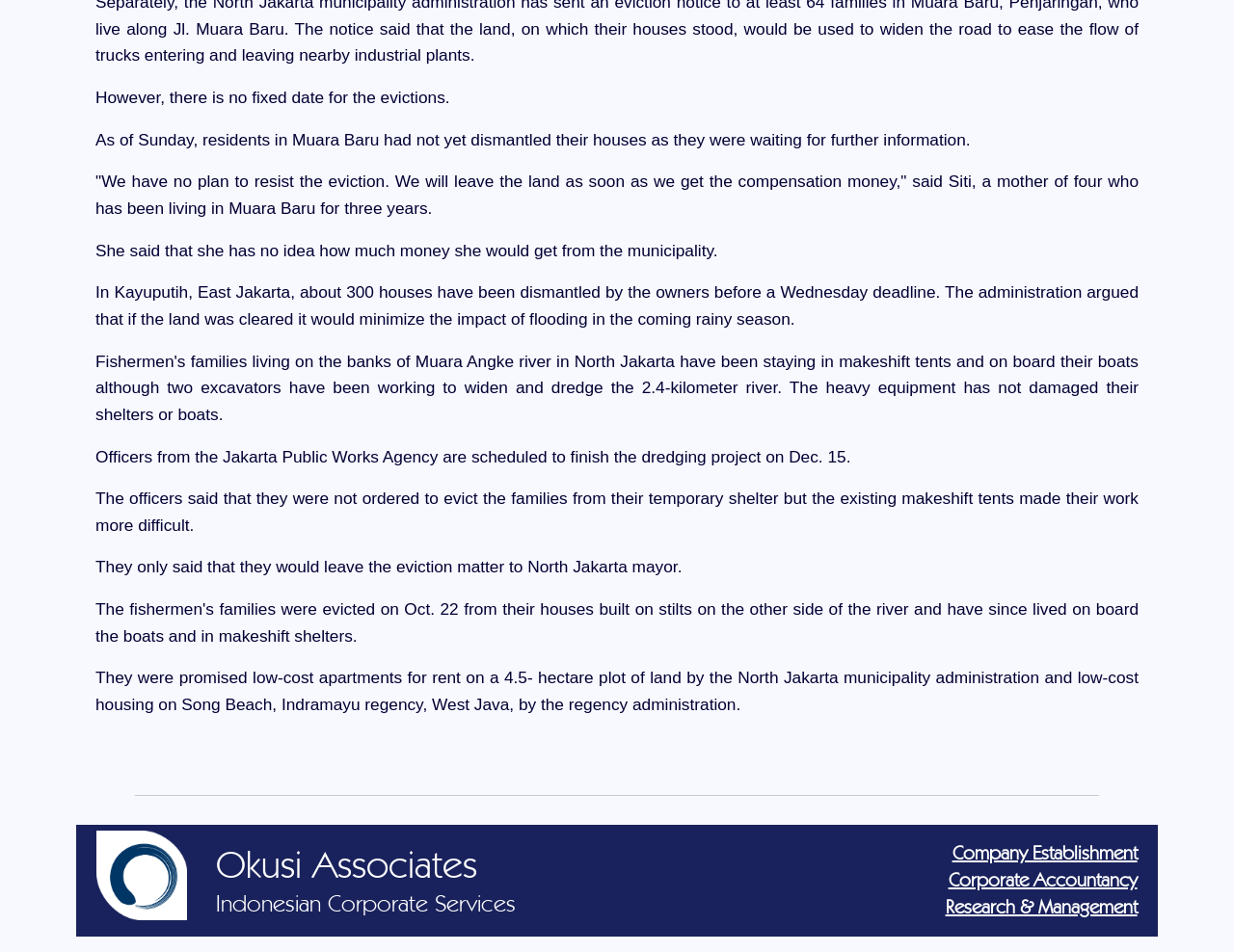Please find the bounding box for the following UI element description. Provide the coordinates in (top-left x, top-left y, bottom-right x, bottom-right y) format, with values between 0 and 1: 9 February 2024

None